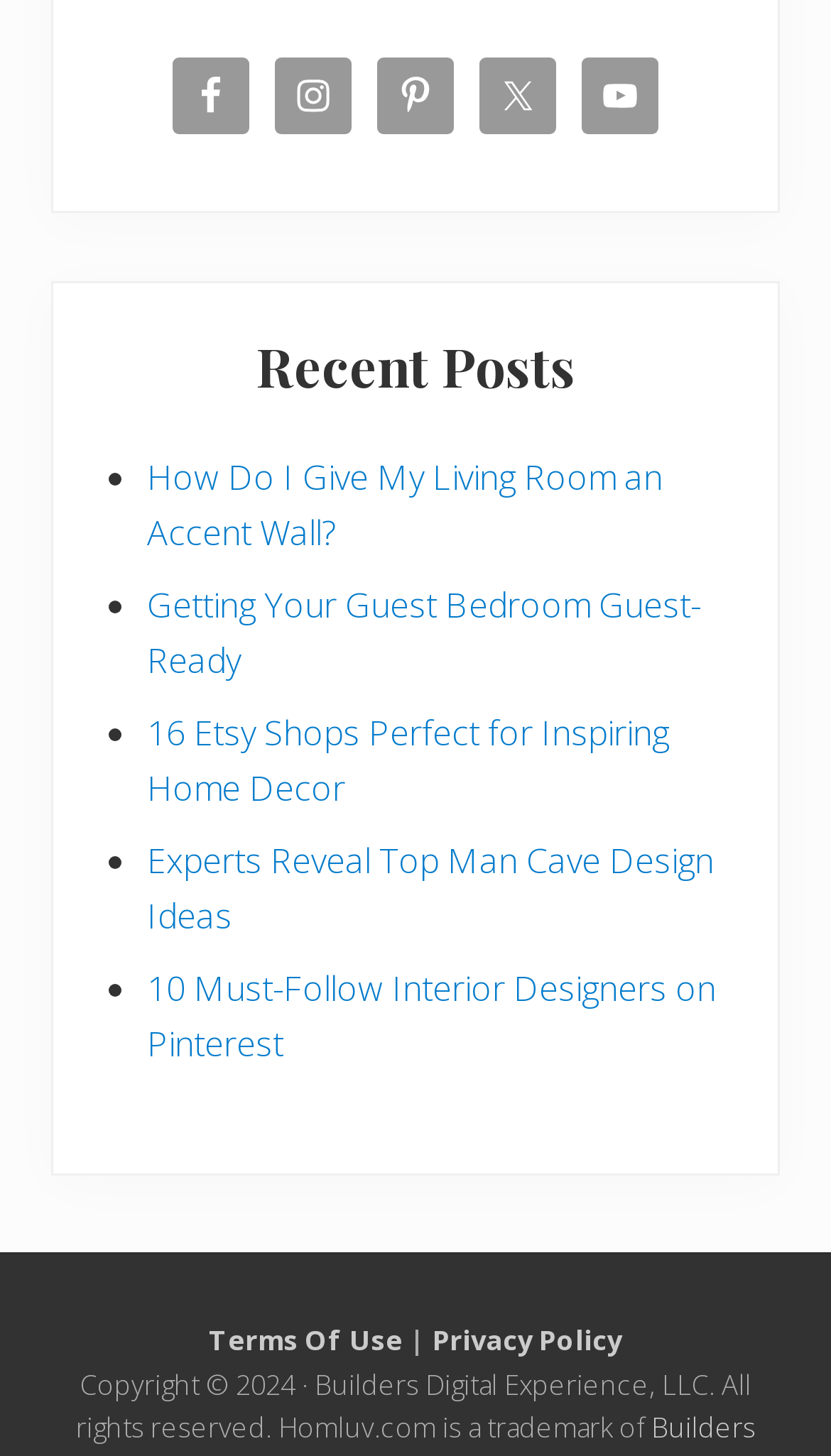Based on the image, provide a detailed response to the question:
What is the purpose of the 'Recent Posts' section?

The 'Recent Posts' section on the webpage lists several links to articles, suggesting that its purpose is to showcase recent articles or blog posts, allowing users to access and read them.